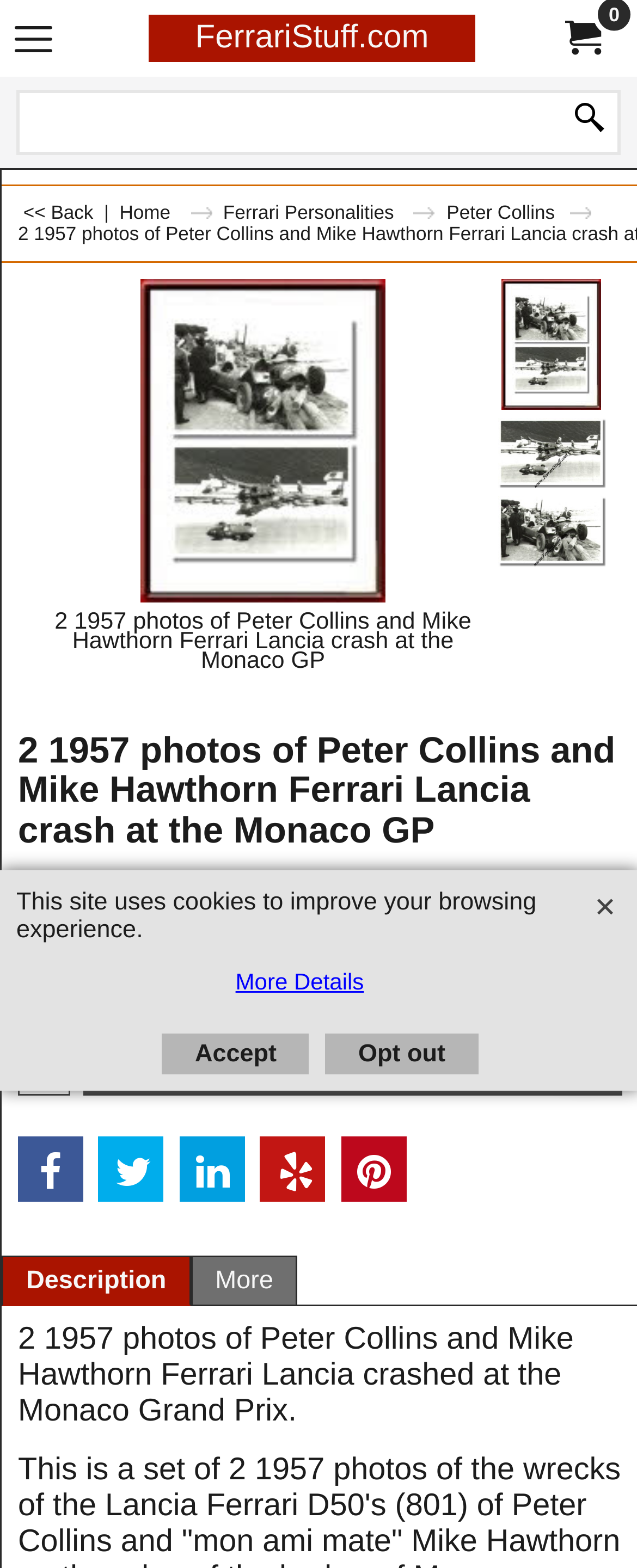Determine the bounding box coordinates of the element that should be clicked to execute the following command: "View Ferrari personalities".

[0.35, 0.129, 0.683, 0.143]